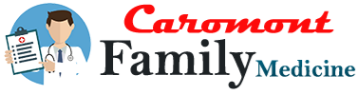What is the focus of the comprehensive healthcare services?
Provide an in-depth and detailed answer to the question.

This visual representation suggests a focus on comprehensive healthcare services, dedicated to families and individuals, while the accompanying graphics highlight a commitment to patient care and medical professionalism.